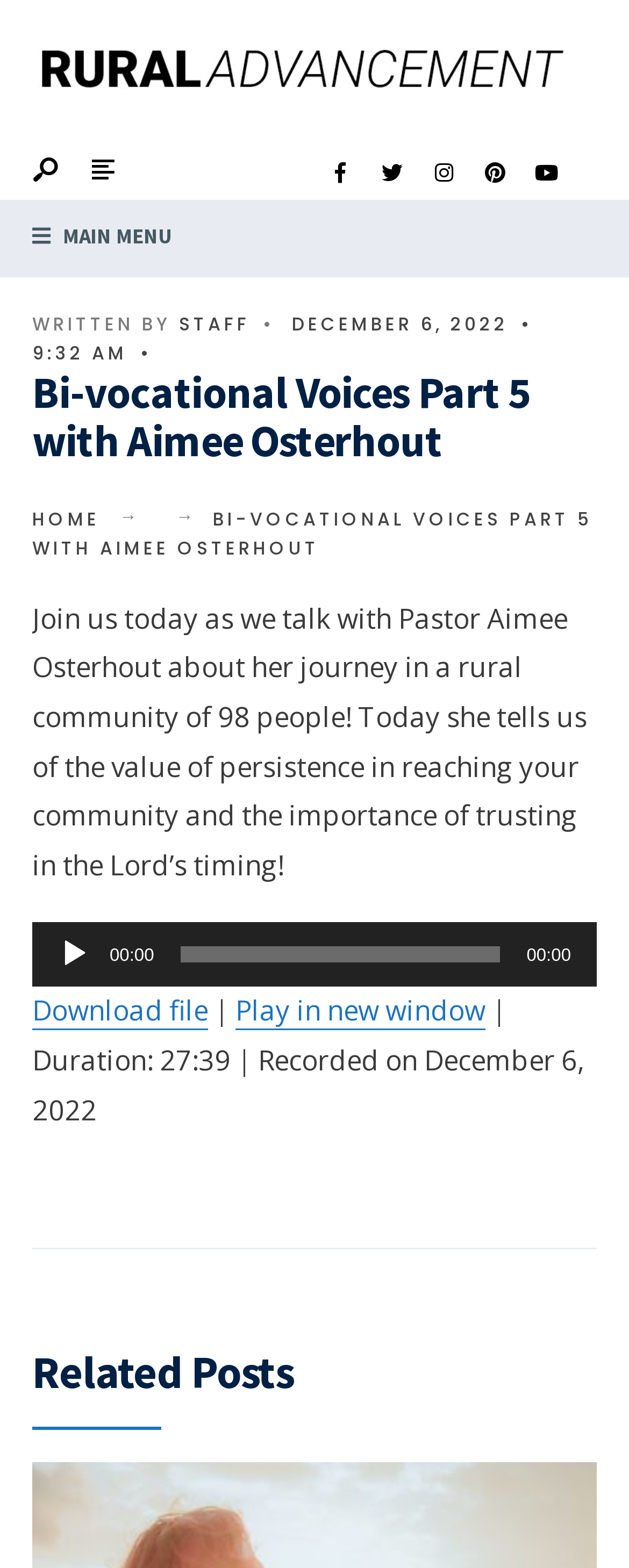Find the bounding box coordinates of the element you need to click on to perform this action: 'Go to the 'HOME' page'. The coordinates should be represented by four float values between 0 and 1, in the format [left, top, right, bottom].

[0.051, 0.323, 0.159, 0.339]